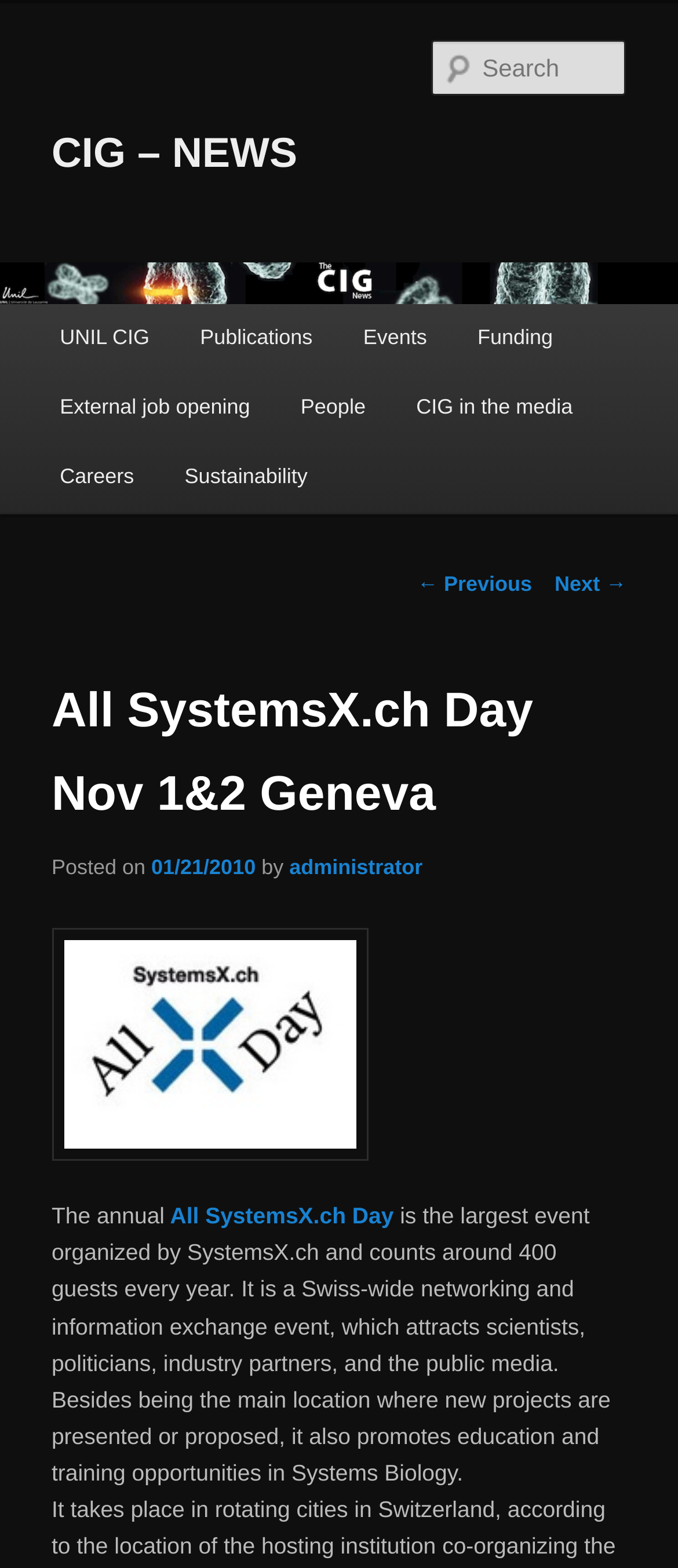How many guests attend the event every year?
Answer the question with a single word or phrase by looking at the picture.

around 400